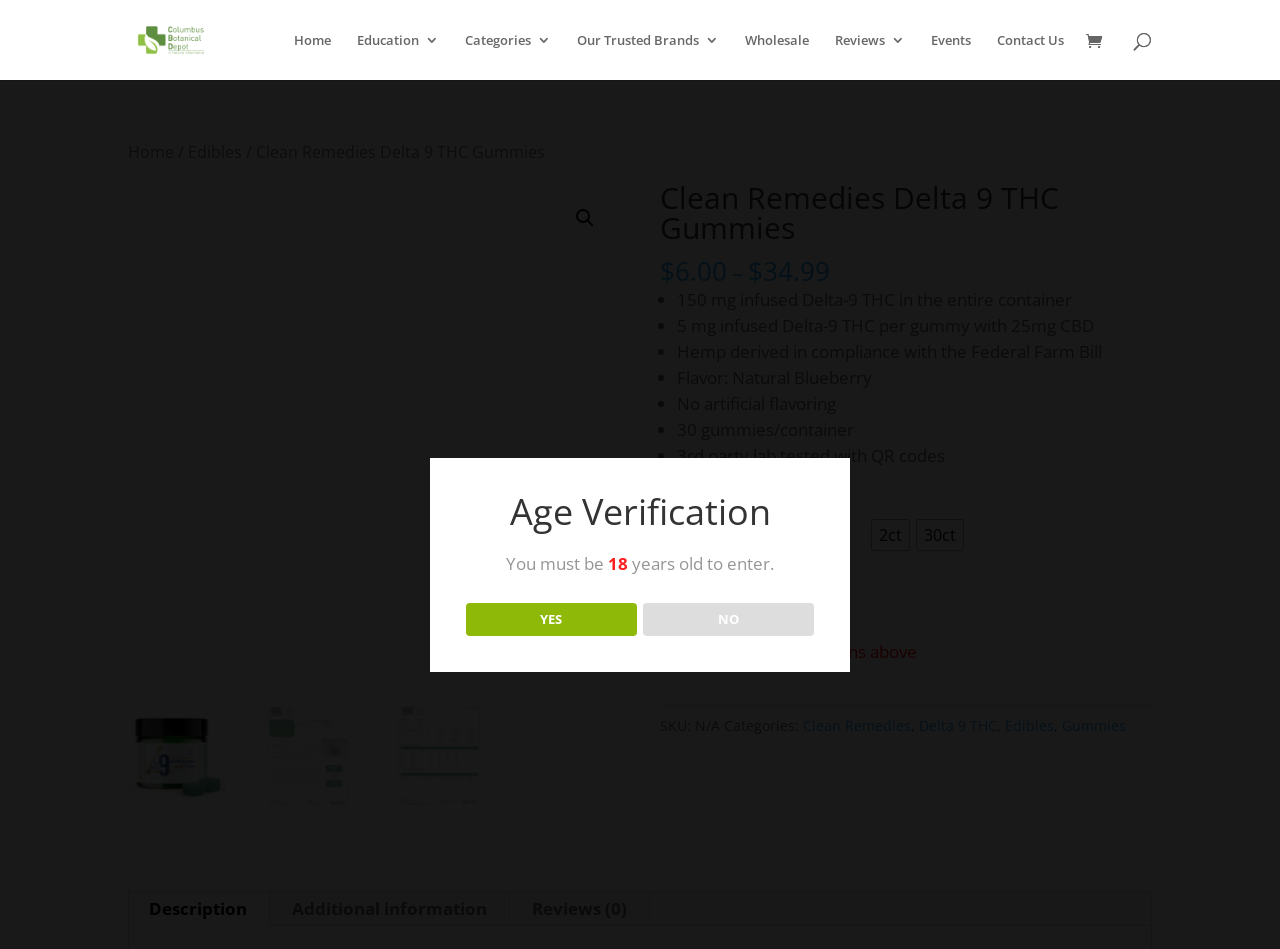Specify the bounding box coordinates of the area to click in order to follow the given instruction: "Search for products."

[0.552, 0.0, 0.865, 0.042]